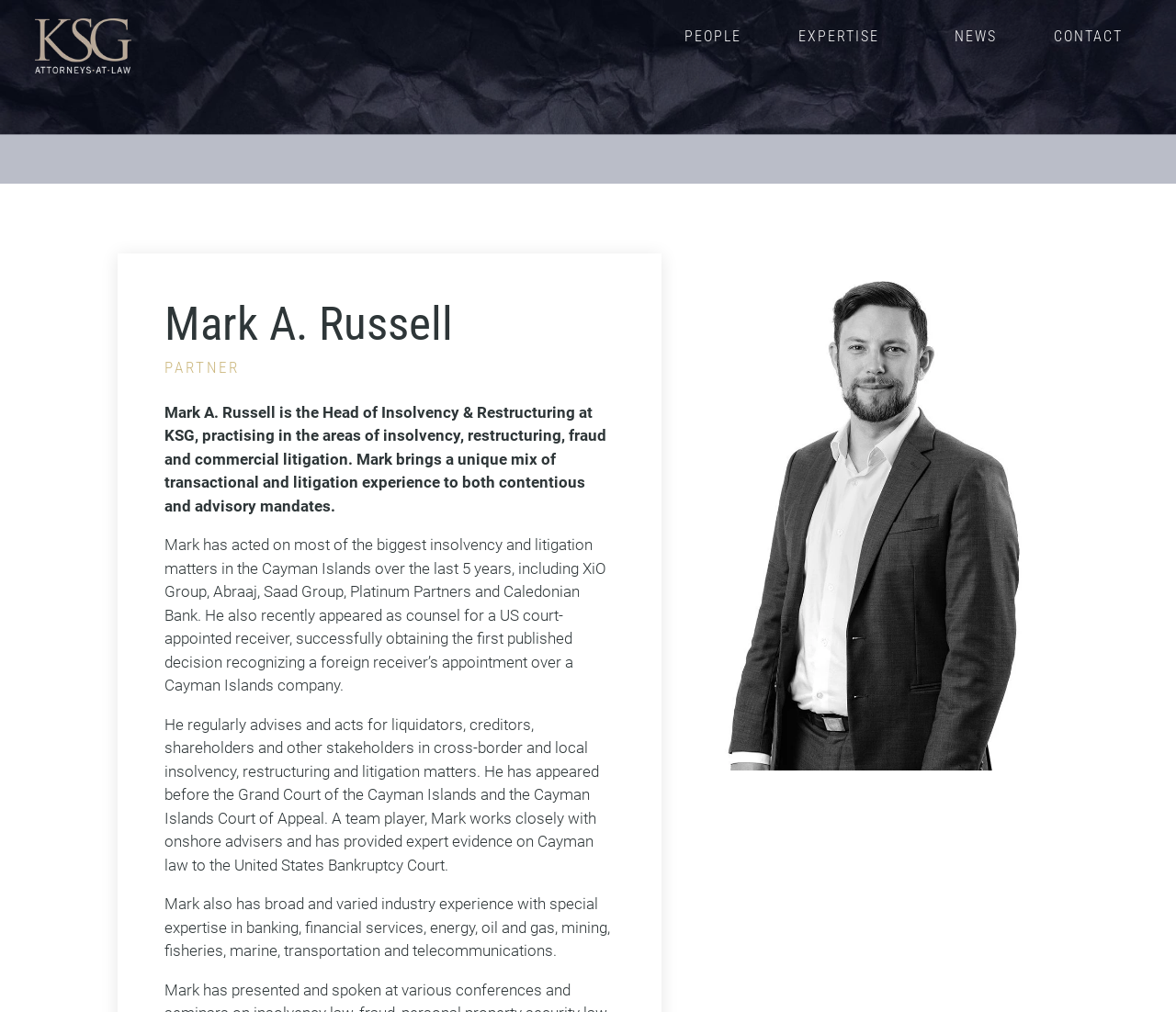What is the name of the court where Mark A. Russell has appeared?
Based on the visual content, answer with a single word or a brief phrase.

Grand Court of the Cayman Islands